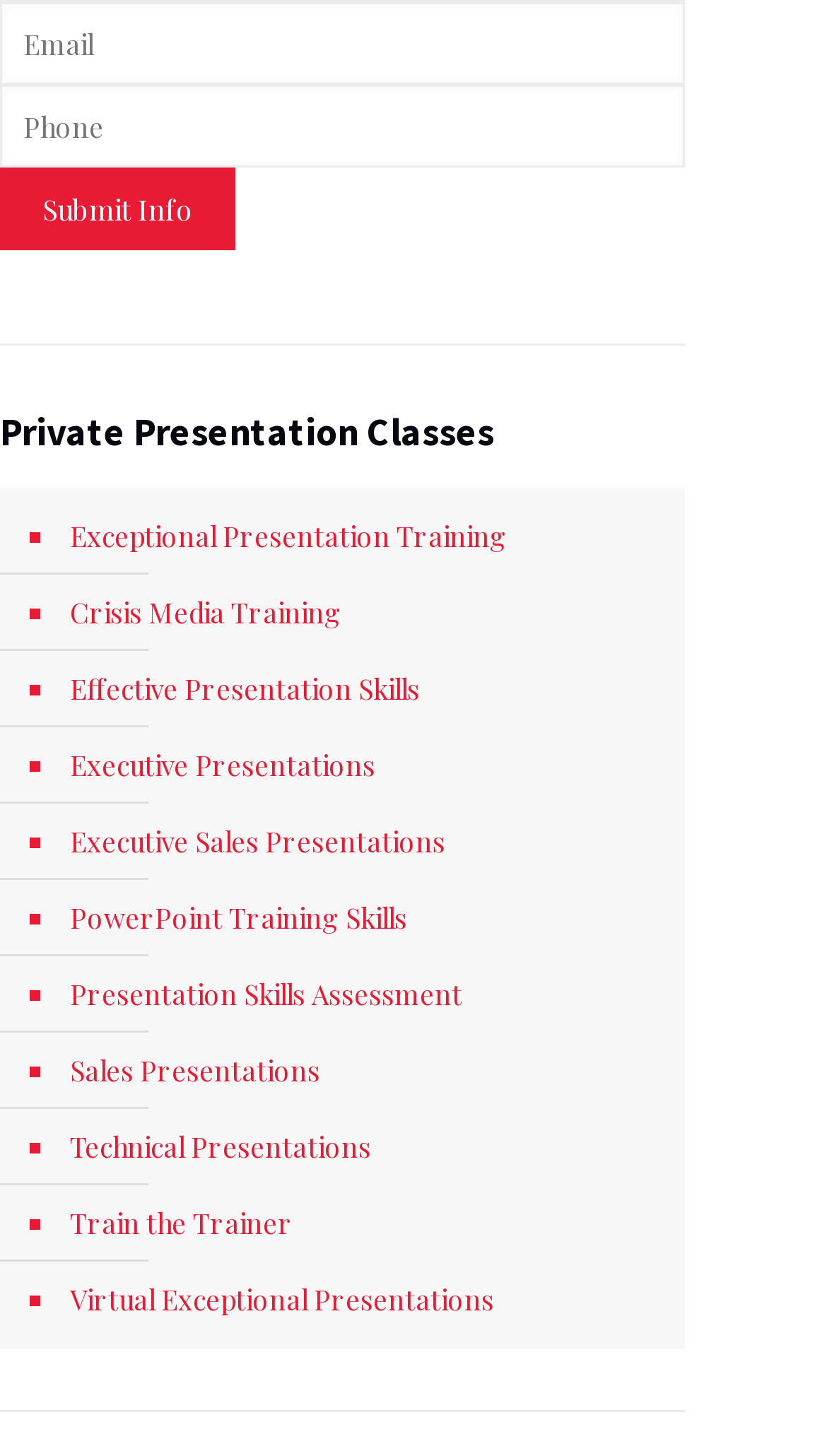Pinpoint the bounding box coordinates of the clickable element needed to complete the instruction: "Enter email". The coordinates should be provided as four float numbers between 0 and 1: [left, top, right, bottom].

[0.0, 0.002, 0.828, 0.058]